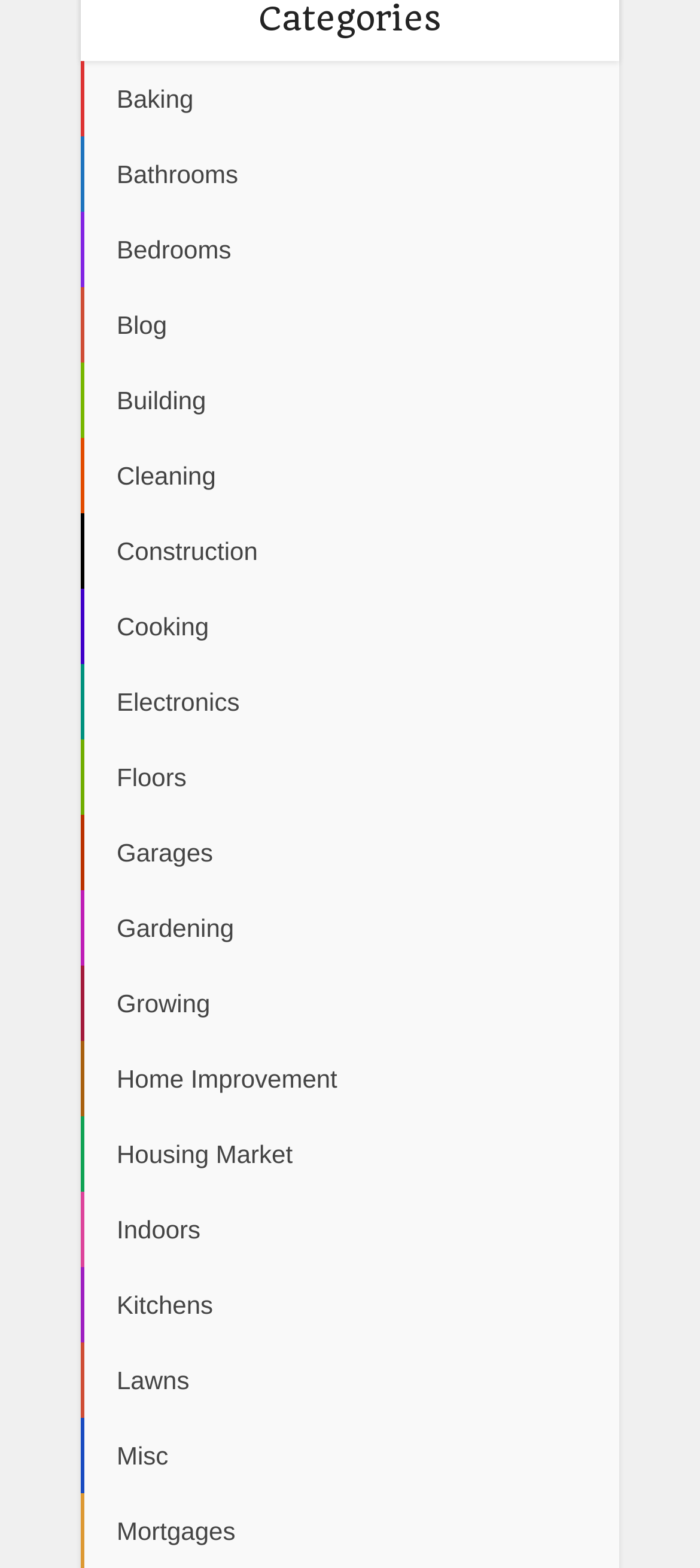Can you find the bounding box coordinates of the area I should click to execute the following instruction: "go to Kitchens"?

[0.115, 0.808, 0.885, 0.857]